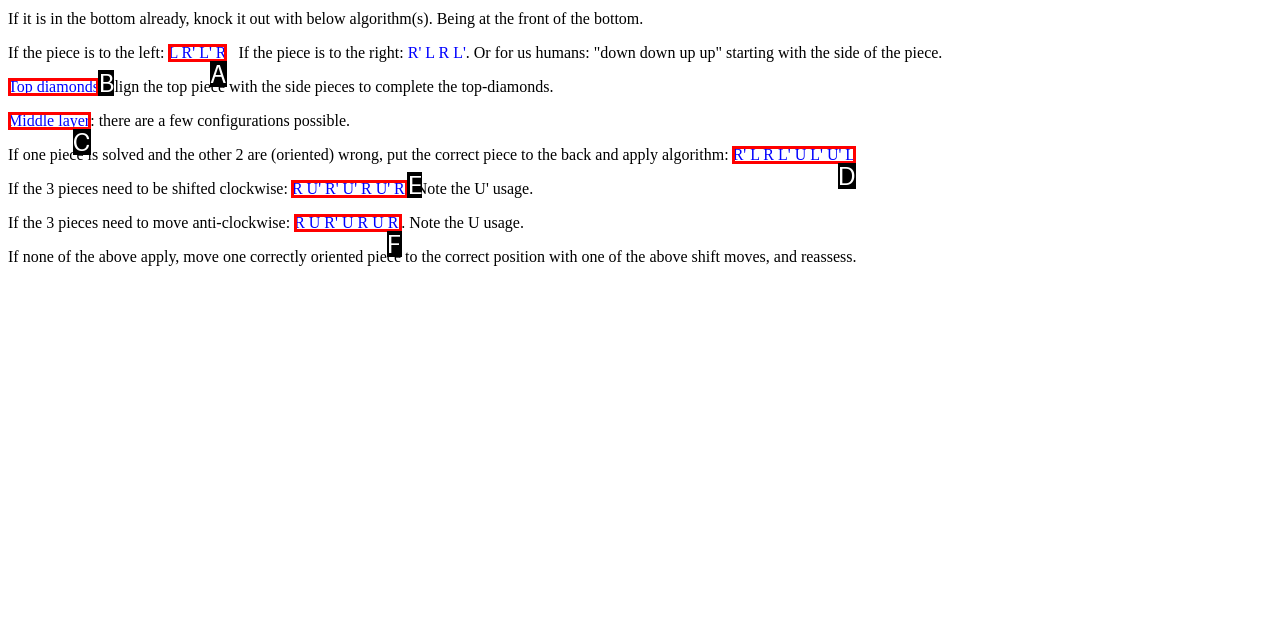Pick the HTML element that corresponds to the description: Middle layer
Answer with the letter of the correct option from the given choices directly.

C